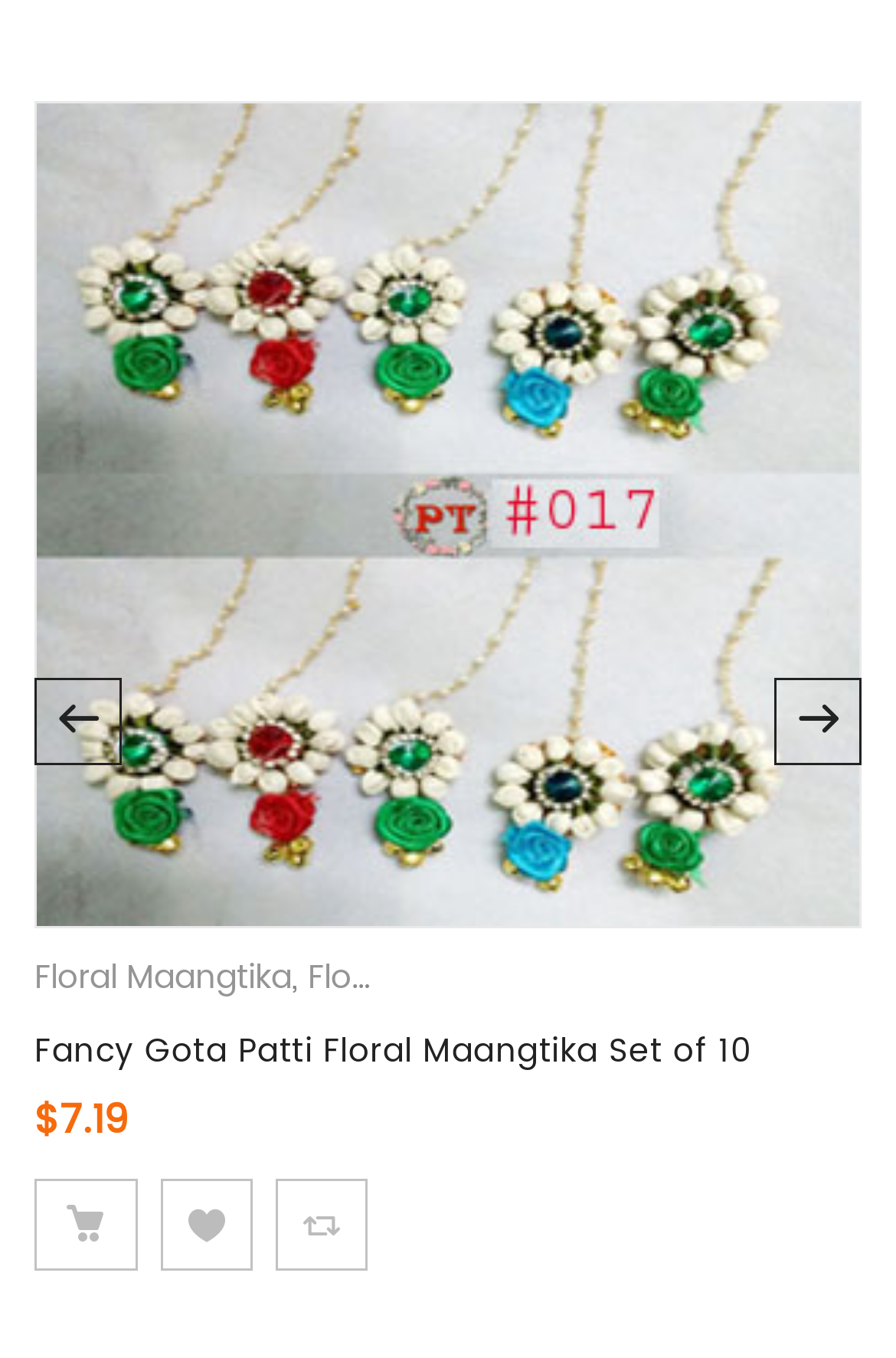Mark the bounding box of the element that matches the following description: "Add to cart".

[0.038, 0.868, 0.154, 0.935]